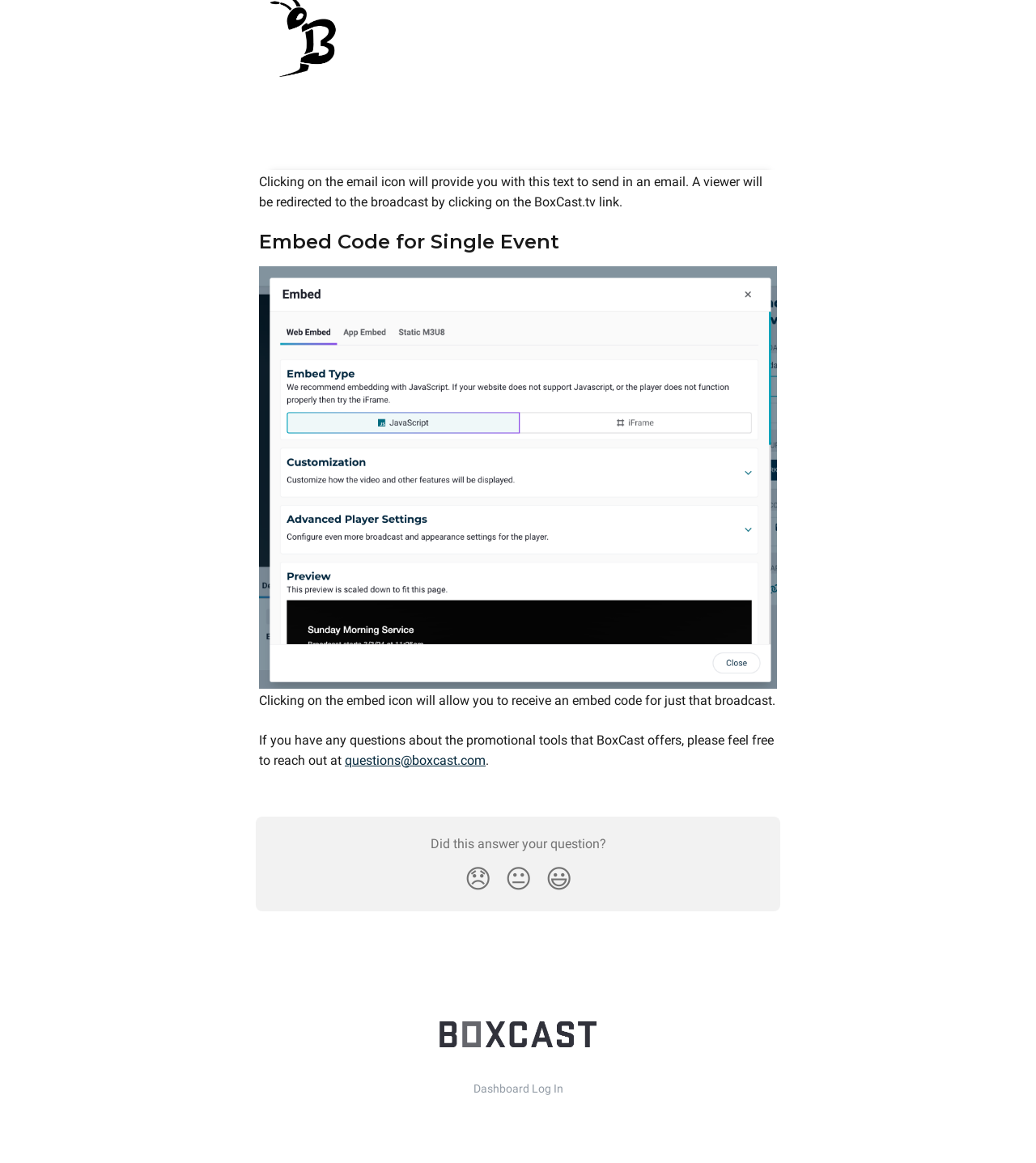Give a succinct answer to this question in a single word or phrase: 
What is the function of the embed icon?

Get embed code